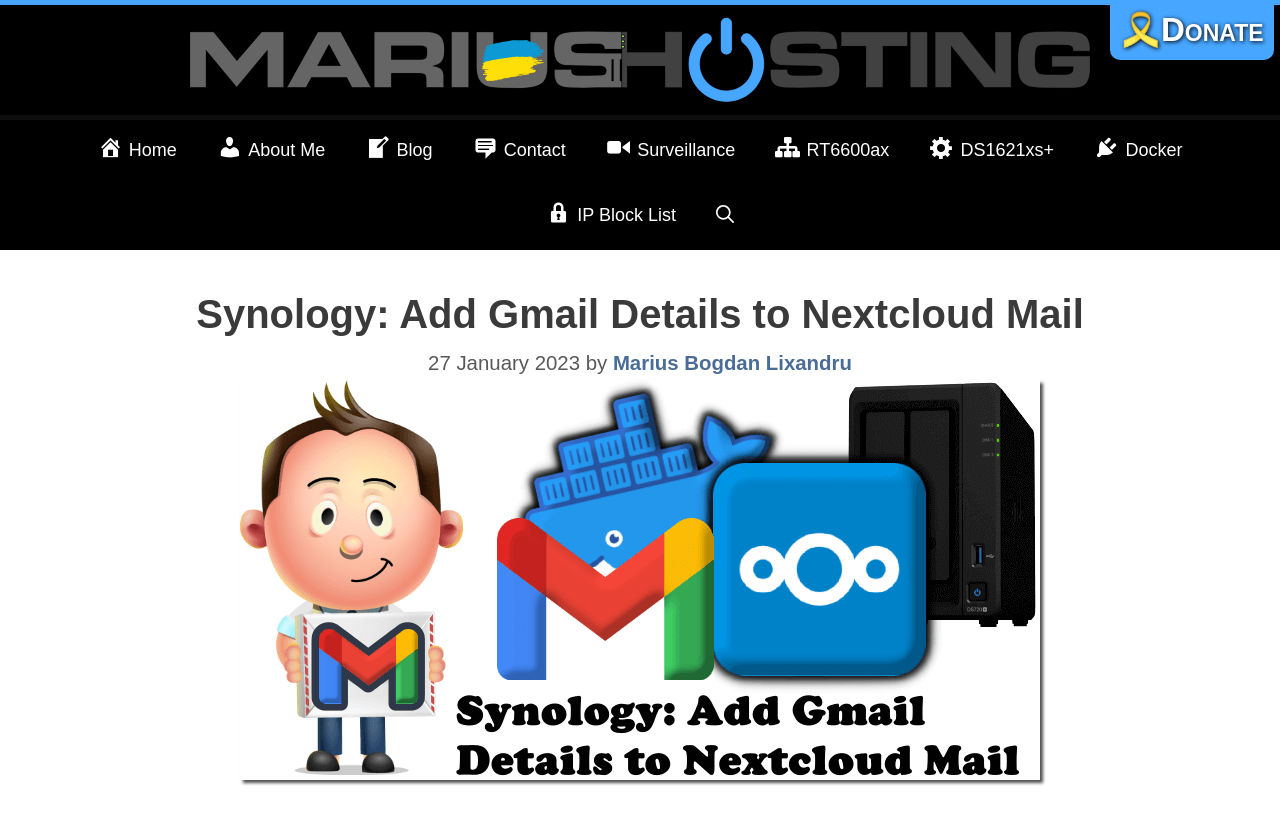Please locate the clickable area by providing the bounding box coordinates to follow this instruction: "read about the author".

[0.479, 0.428, 0.666, 0.455]